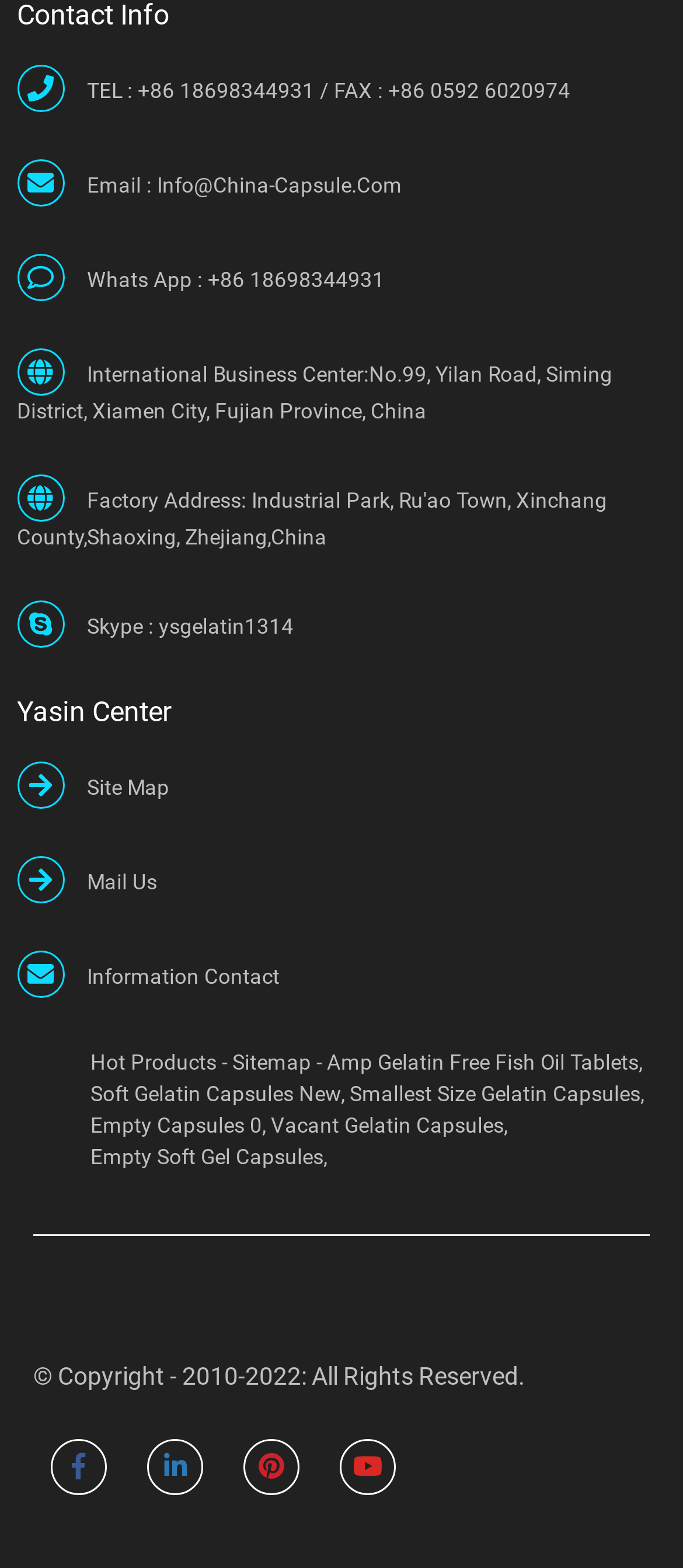Give a succinct answer to this question in a single word or phrase: 
What is the phone number for international business inquiries?

+86 18698344931